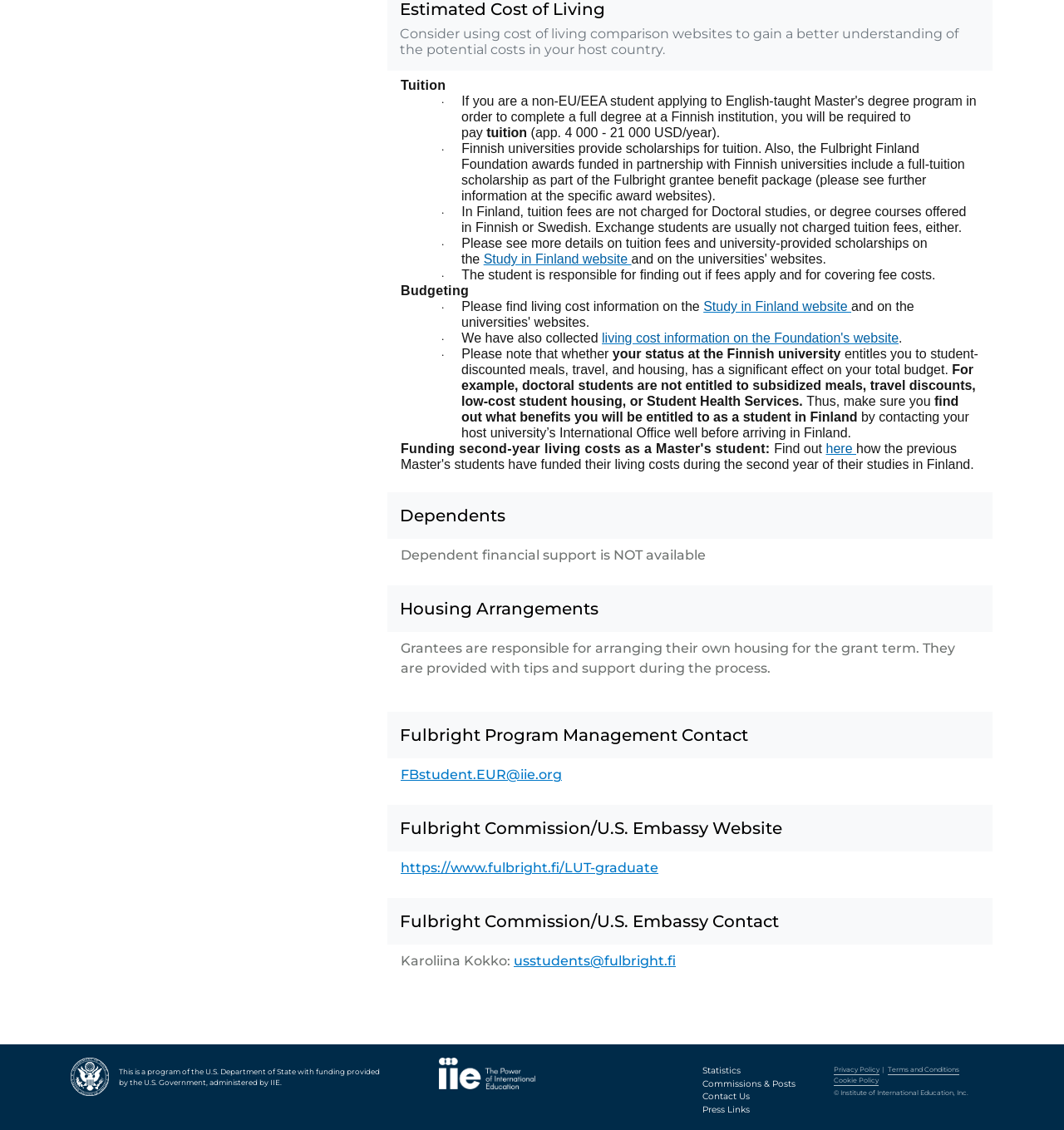Locate the bounding box of the user interface element based on this description: "Commissions & Posts".

[0.66, 0.954, 0.748, 0.964]